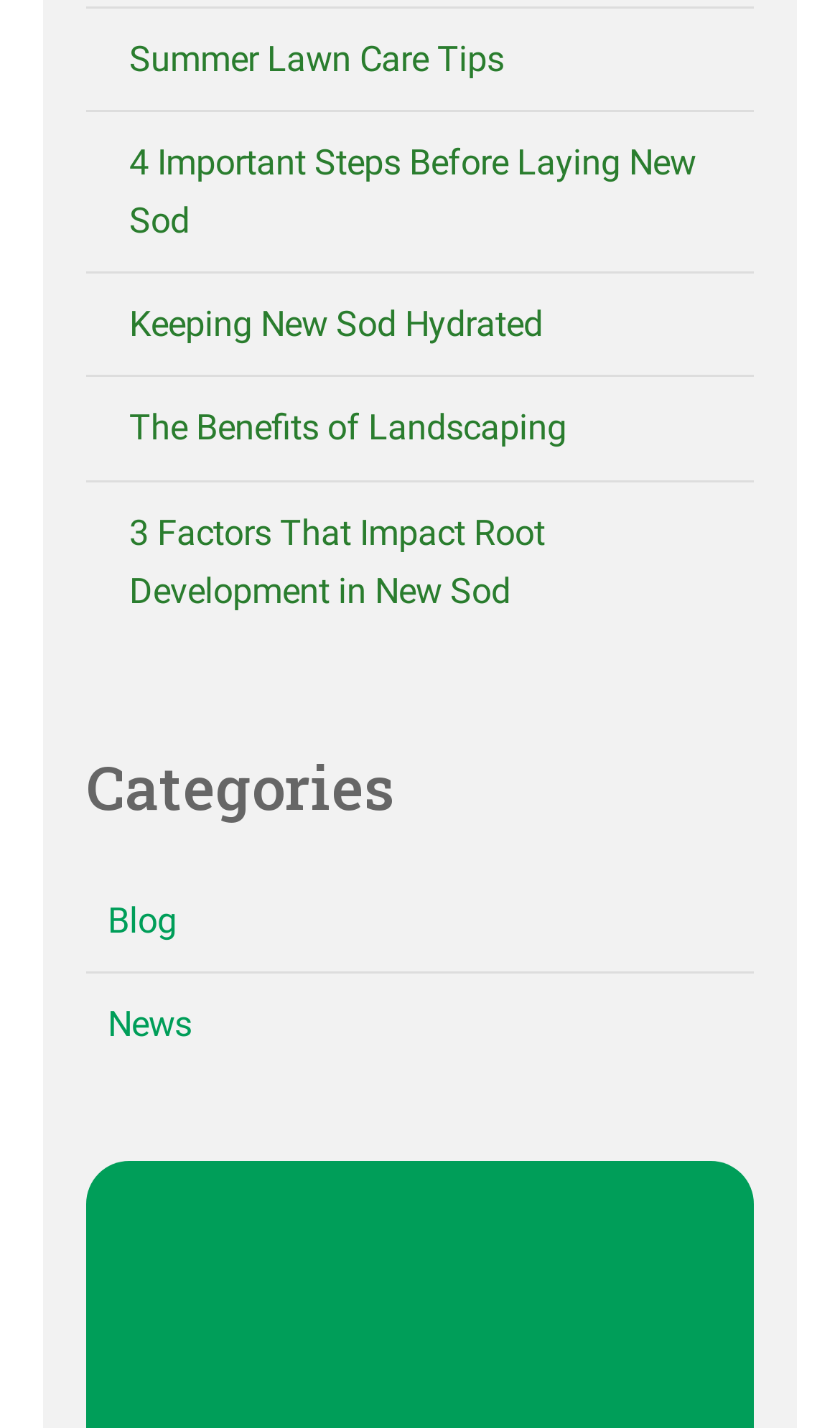How many categories are listed?
Using the picture, provide a one-word or short phrase answer.

2